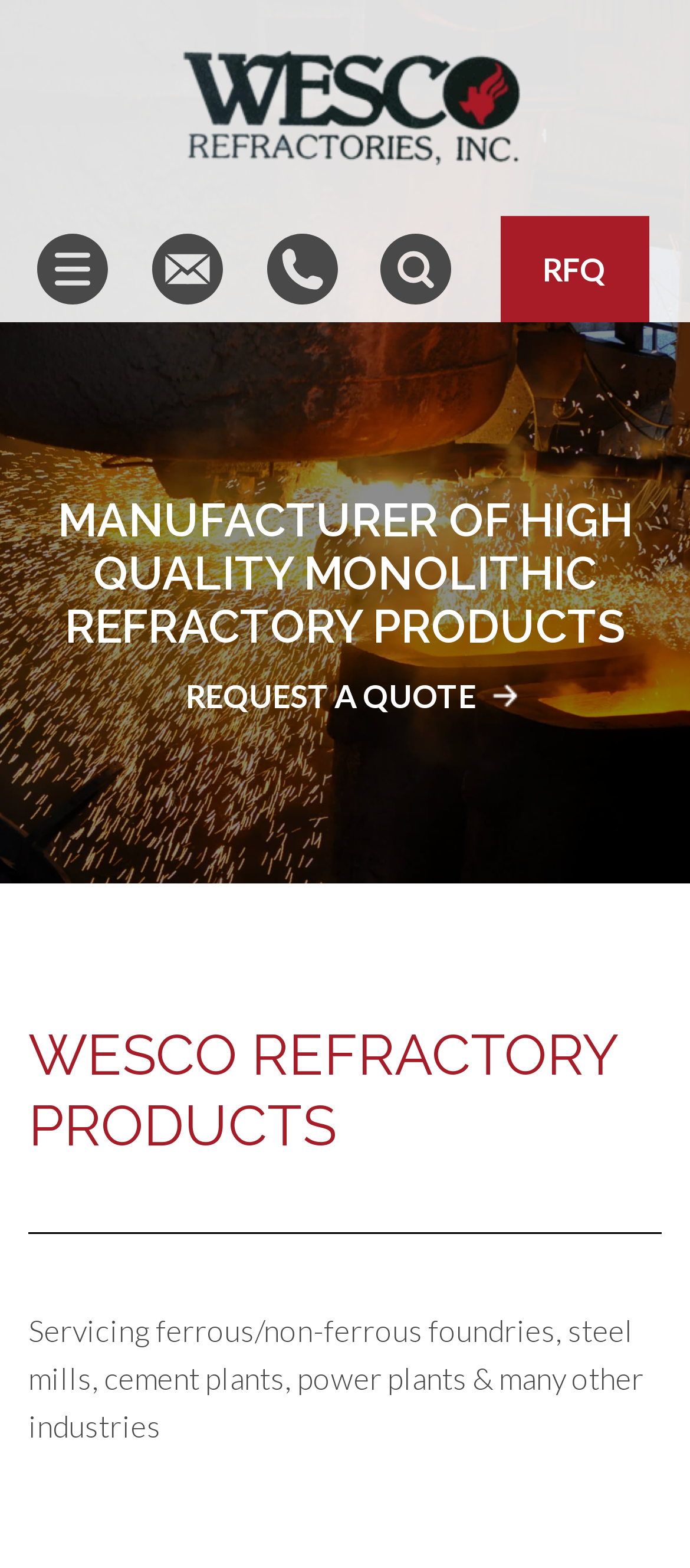Give a one-word or one-phrase response to the question: 
What can I do on this webpage?

Request a quote, Search